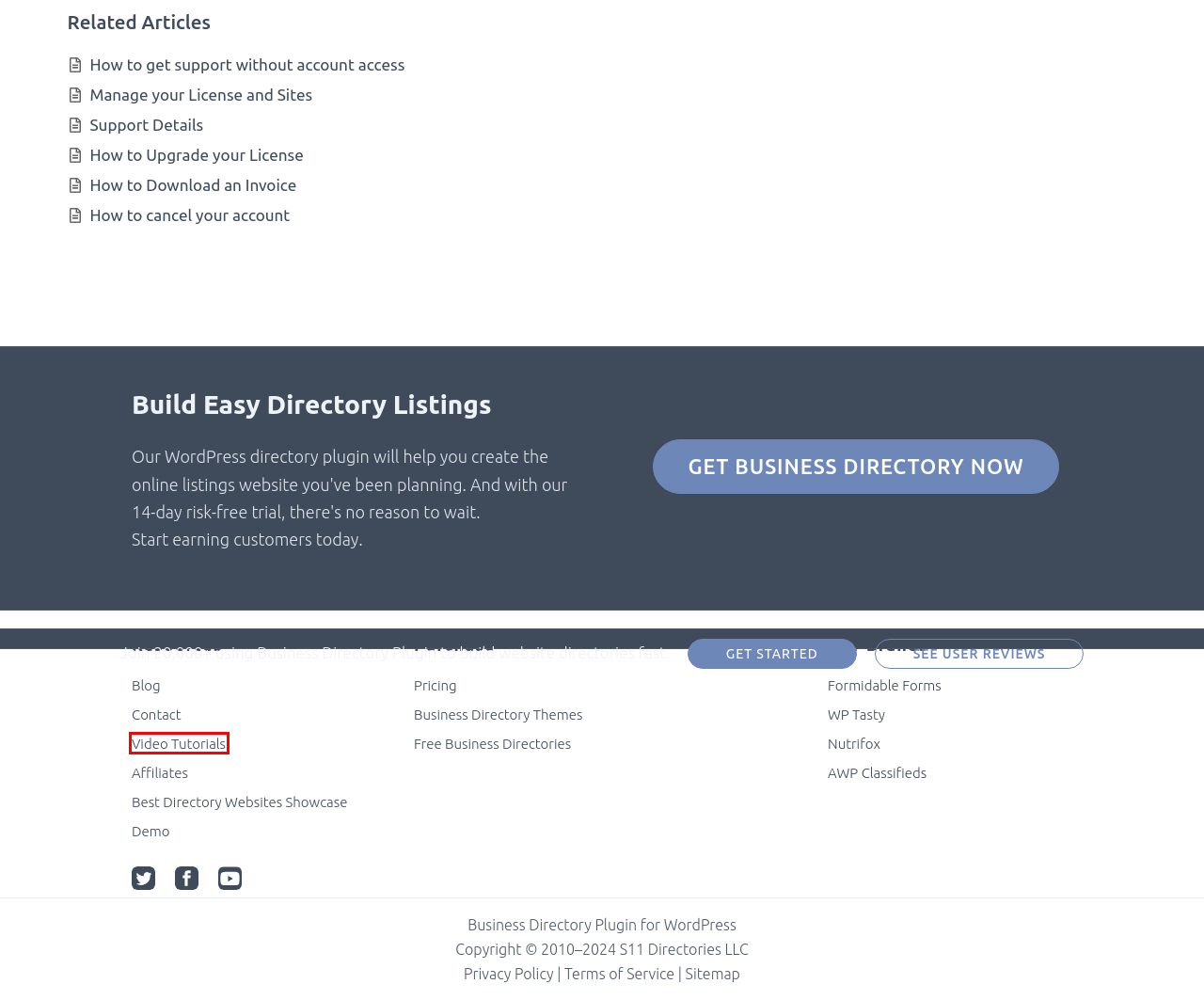You have a screenshot of a webpage with a red bounding box around an element. Identify the webpage description that best fits the new page that appears after clicking the selected element in the red bounding box. Here are the candidates:
A. Formidable Forms - The Most Advanced WordPress Forms Plugin
B. Manage your License and Sites | Business Directory
C. WordPress Business Directory plugin Video Tutorial | Business Directory
D. How to cancel your account | Business Directory
E. WordPress Classifieds Plugin | Classified Ads For Wordpress
F. How to get support without account access | Business Directory
G. Best Directory Websites Showcase | Business Directory
H. Business Directory Plugin Demo

C